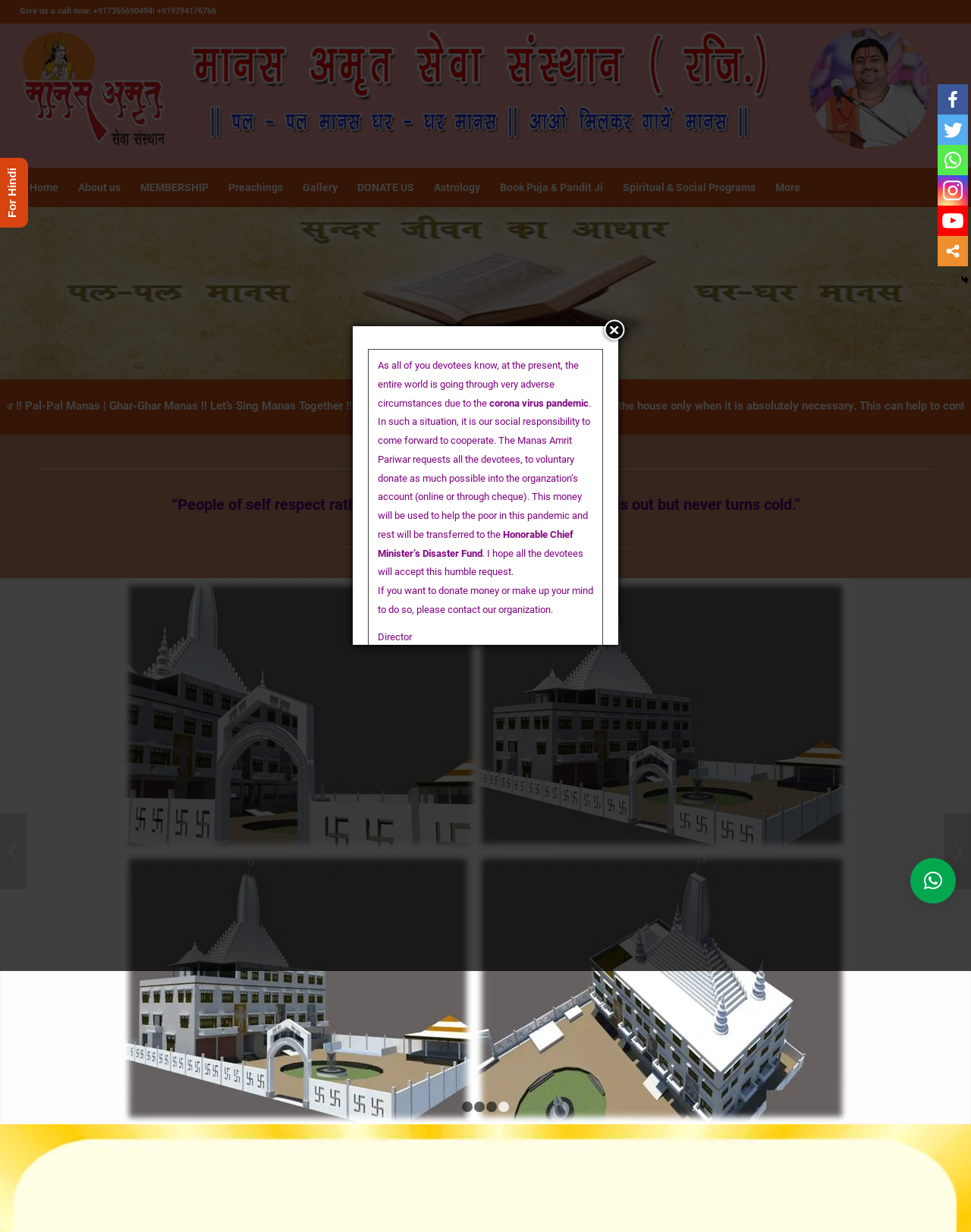Based on the element description: "alt="Pujya Shri Jitendri ji Maharaj"", identify the UI element and provide its bounding box coordinates. Use four float numbers between 0 and 1, [left, top, right, bottom].

[0.0, 0.019, 1.0, 0.136]